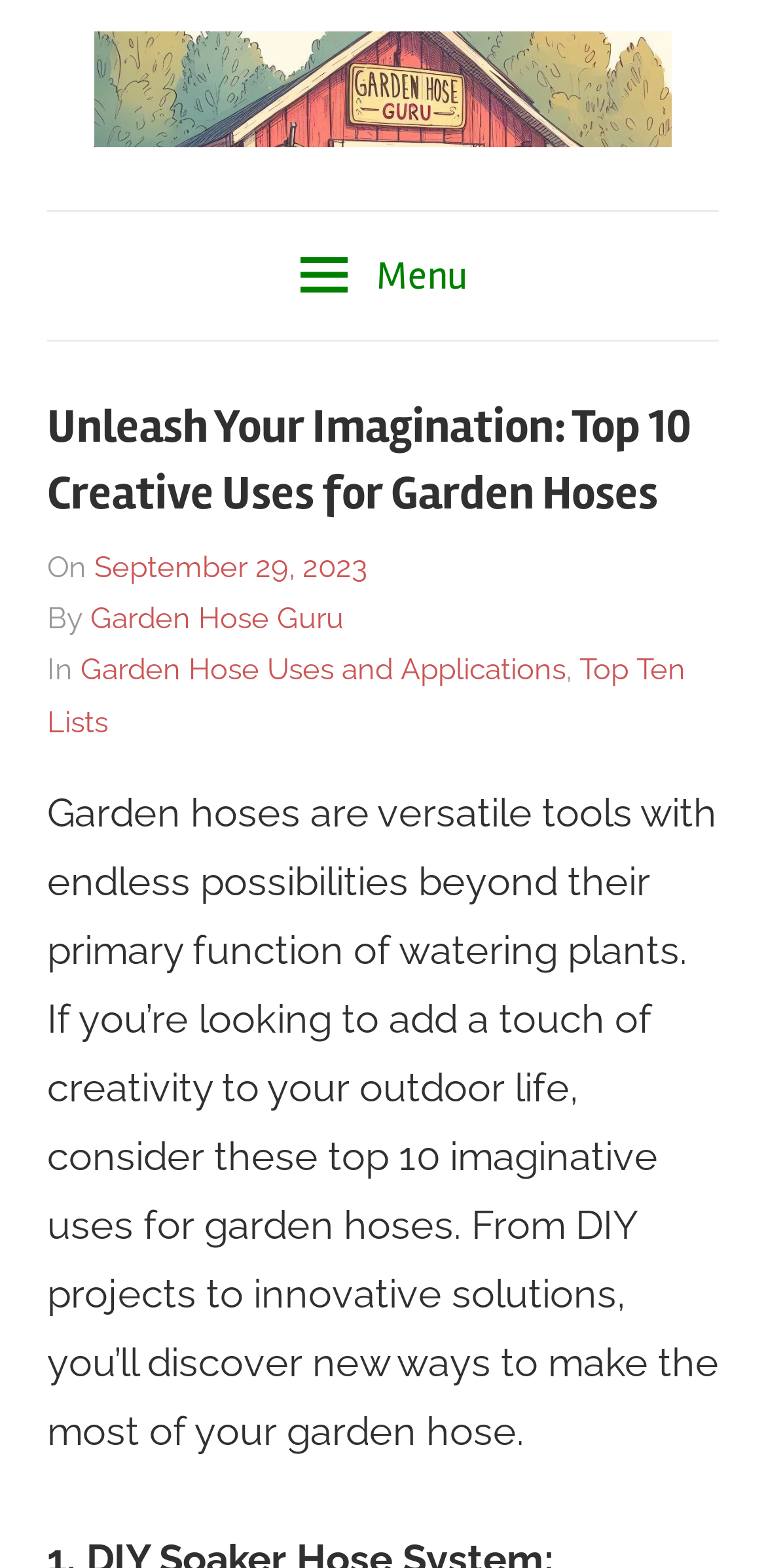What is the name of the website?
Examine the image and provide an in-depth answer to the question.

The name of the website can be found in the top-left corner of the webpage, where it says 'Garden Hose Guru' in a link format.